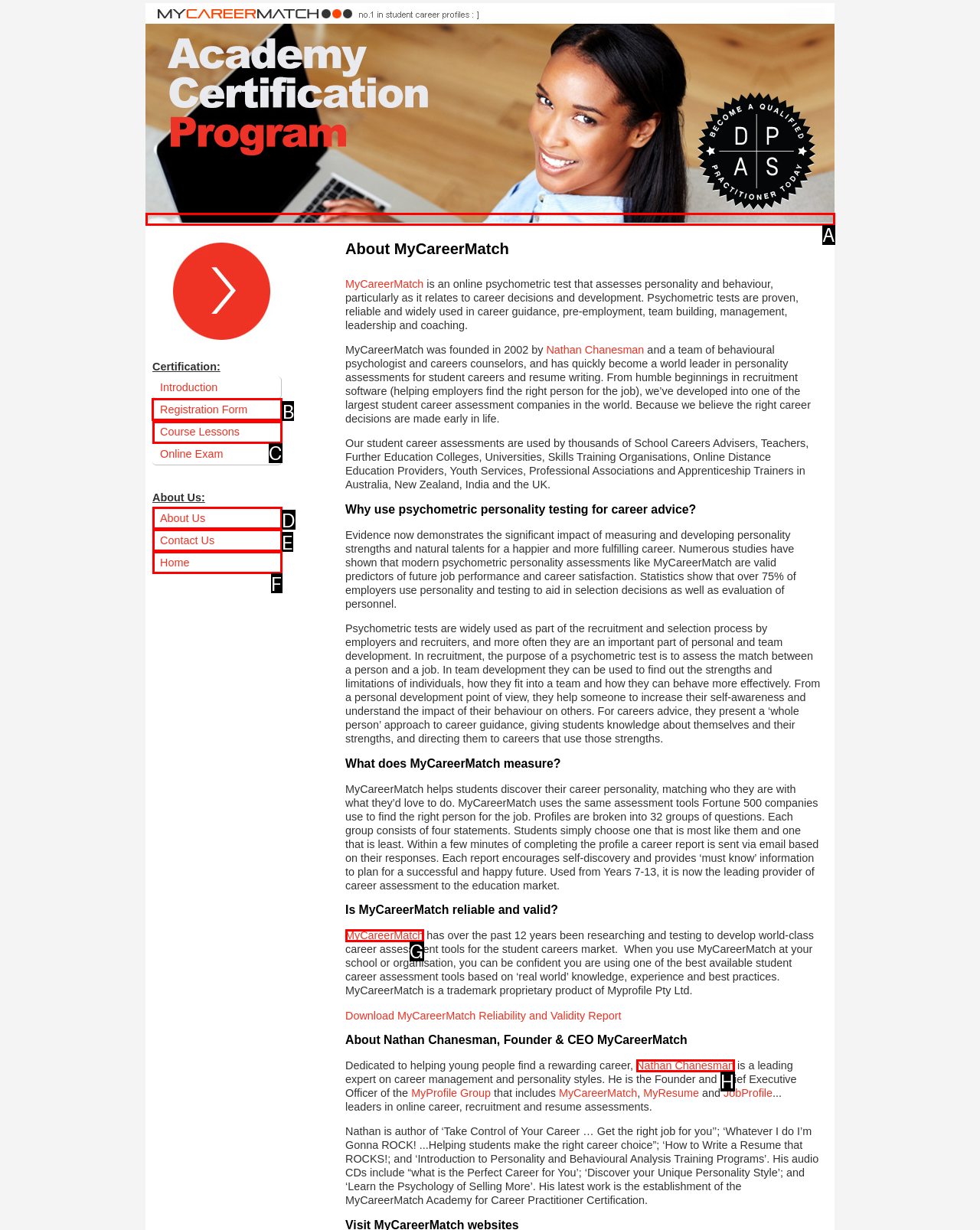Tell me which one HTML element I should click to complete the following task: Click on Registration Form Answer with the option's letter from the given choices directly.

B